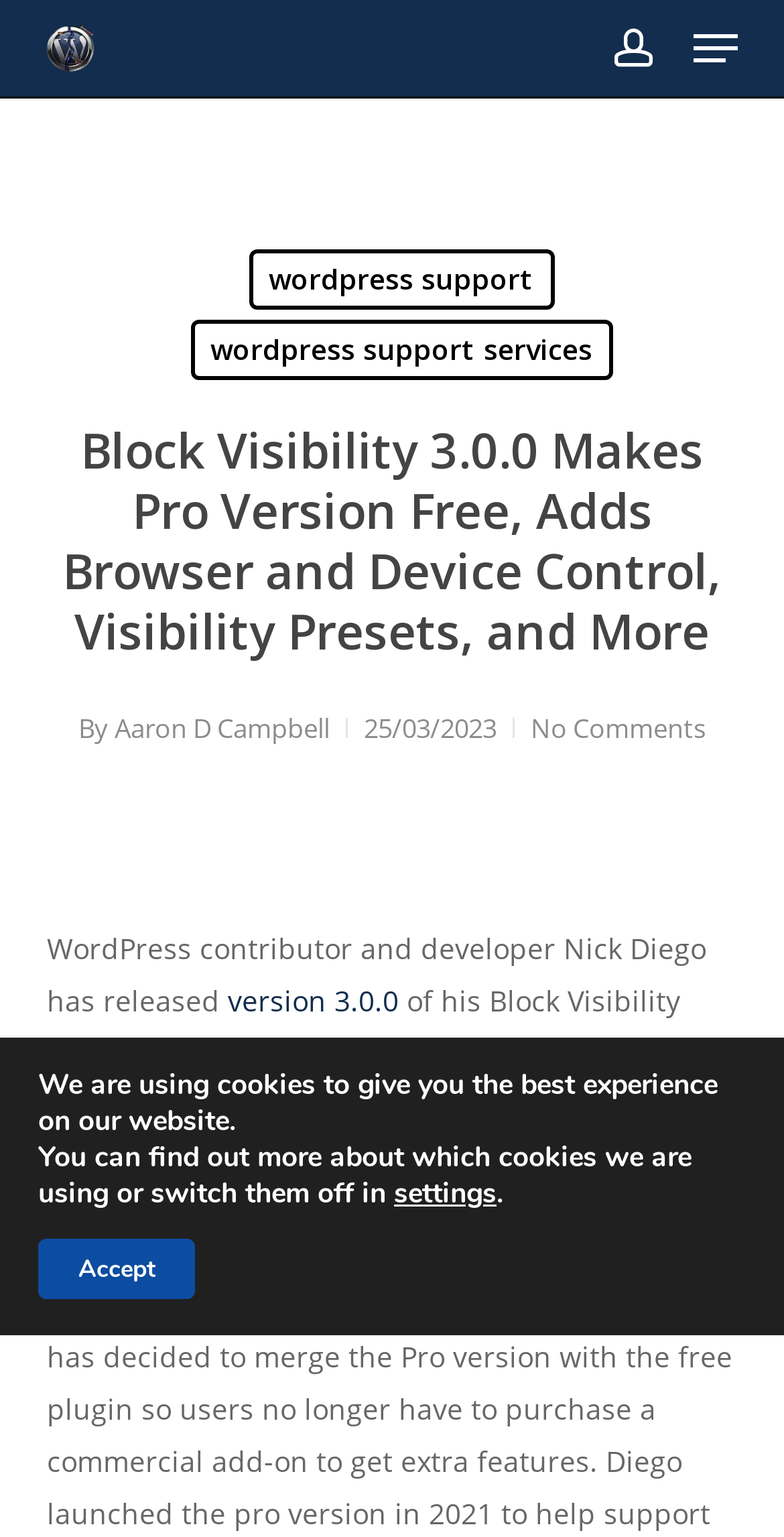What is the purpose of the Block Visibility plugin?
Based on the screenshot, provide your answer in one word or phrase.

conditionally display blocks